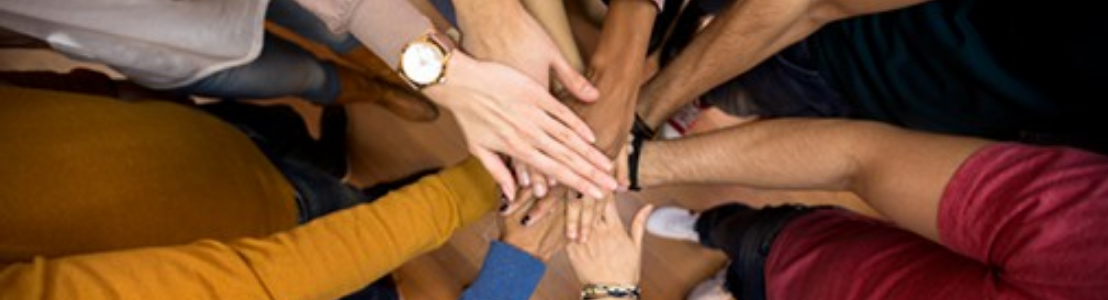Give a concise answer using one word or a phrase to the following question:
What is the main theme of the image?

Teamwork and unity